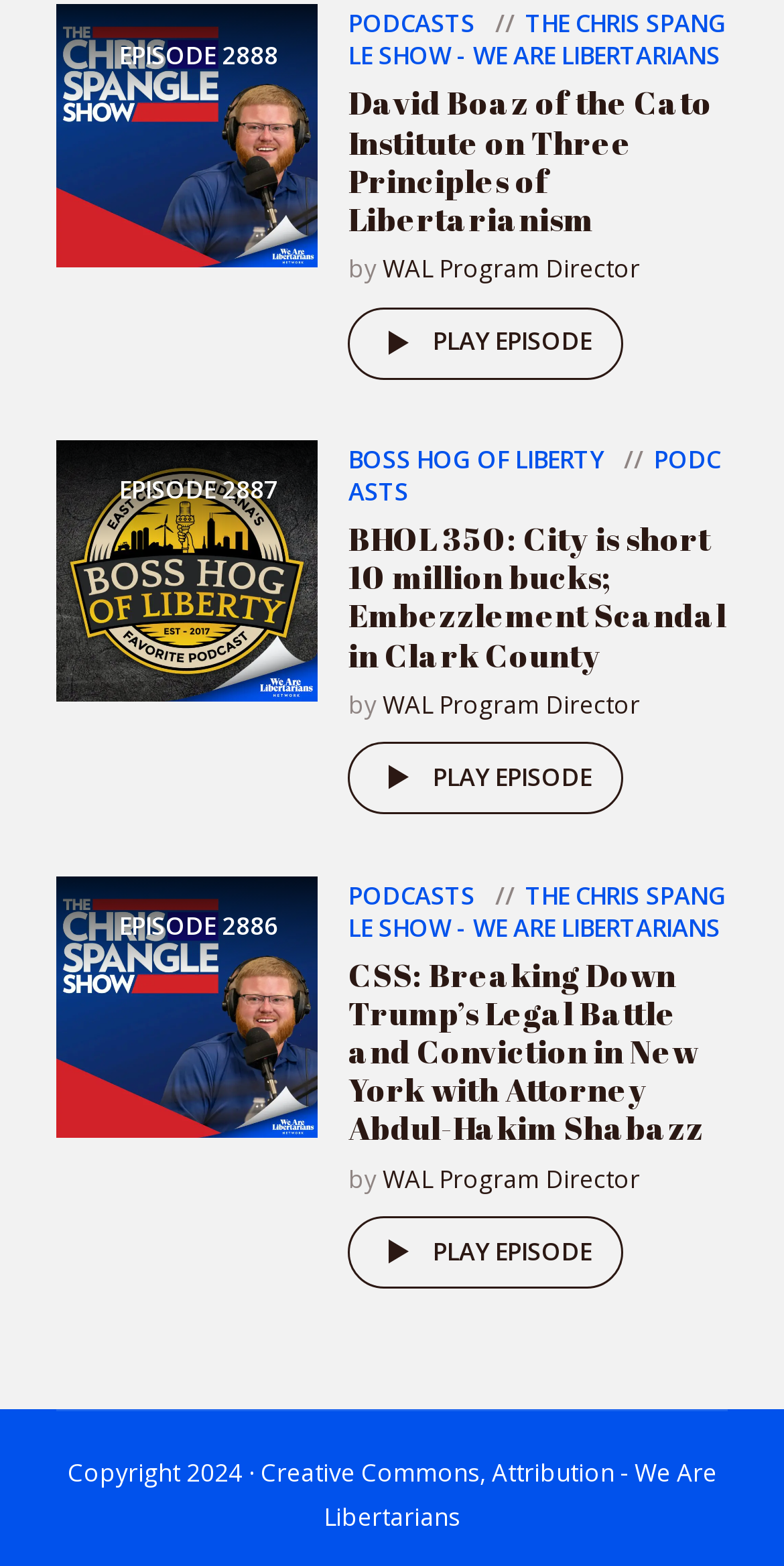Using the format (top-left x, top-left y, bottom-right x, bottom-right y), and given the element description, identify the bounding box coordinates within the screenshot: Books are coming at you.

None